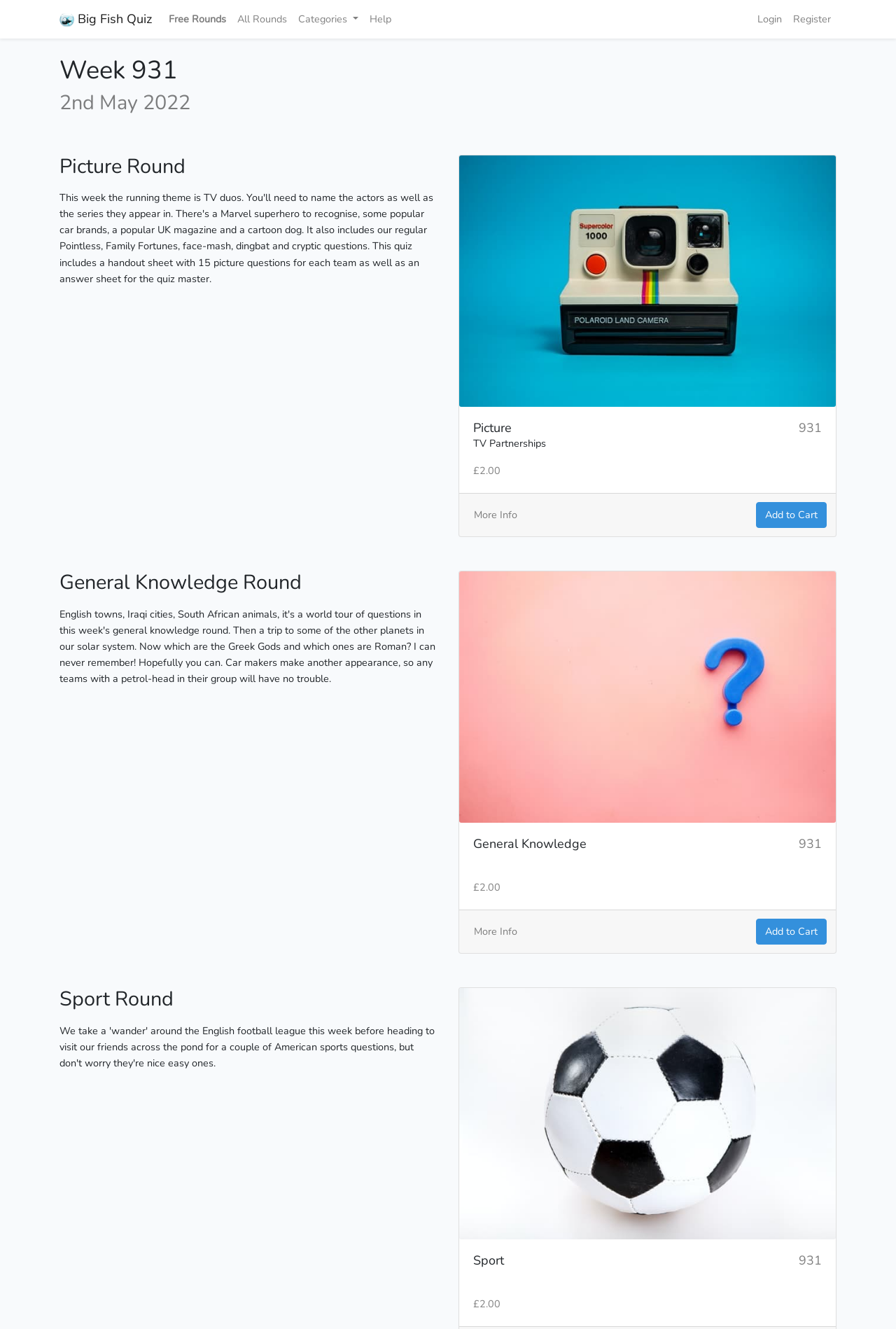Based on the description "Sign Up Here", find the bounding box of the specified UI element.

None